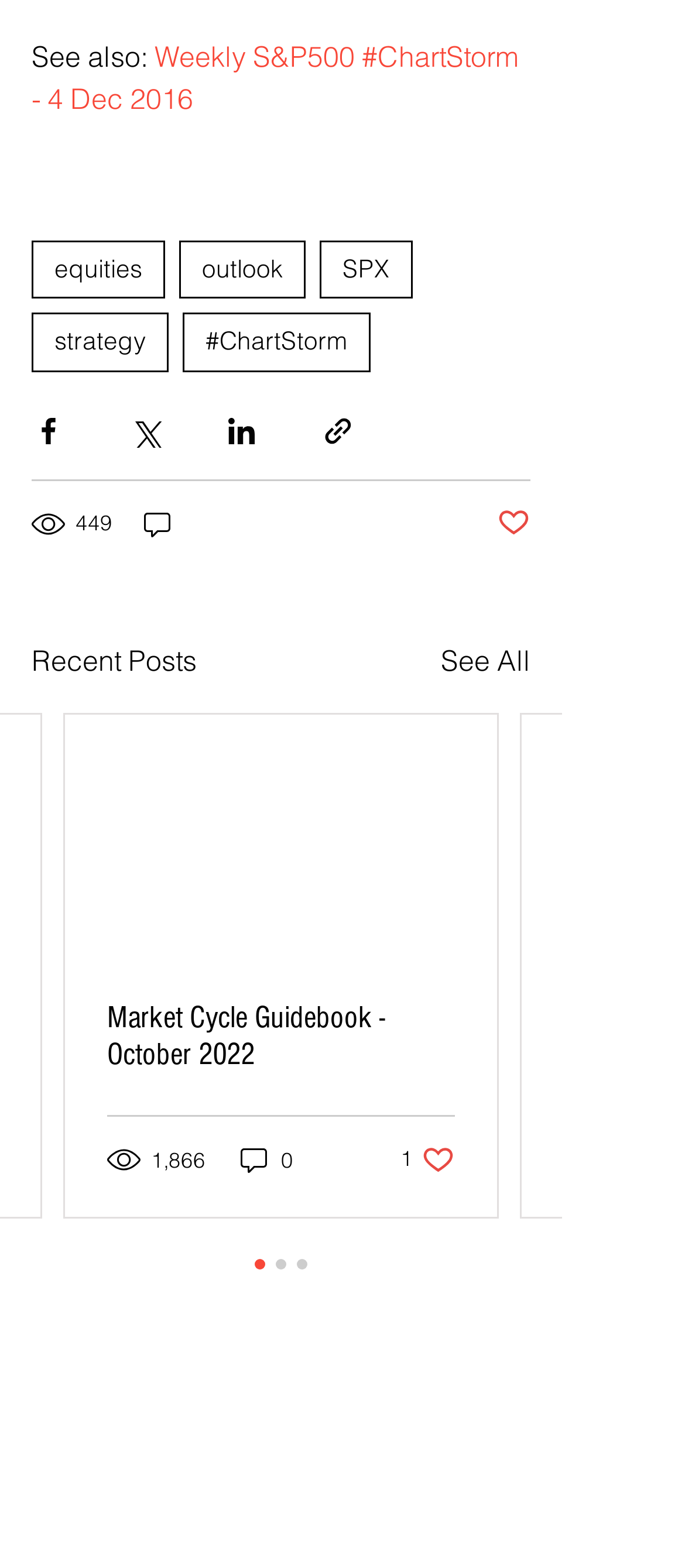Please provide a one-word or phrase answer to the question: 
What is the title of the section below the navigation section?

Recent Posts